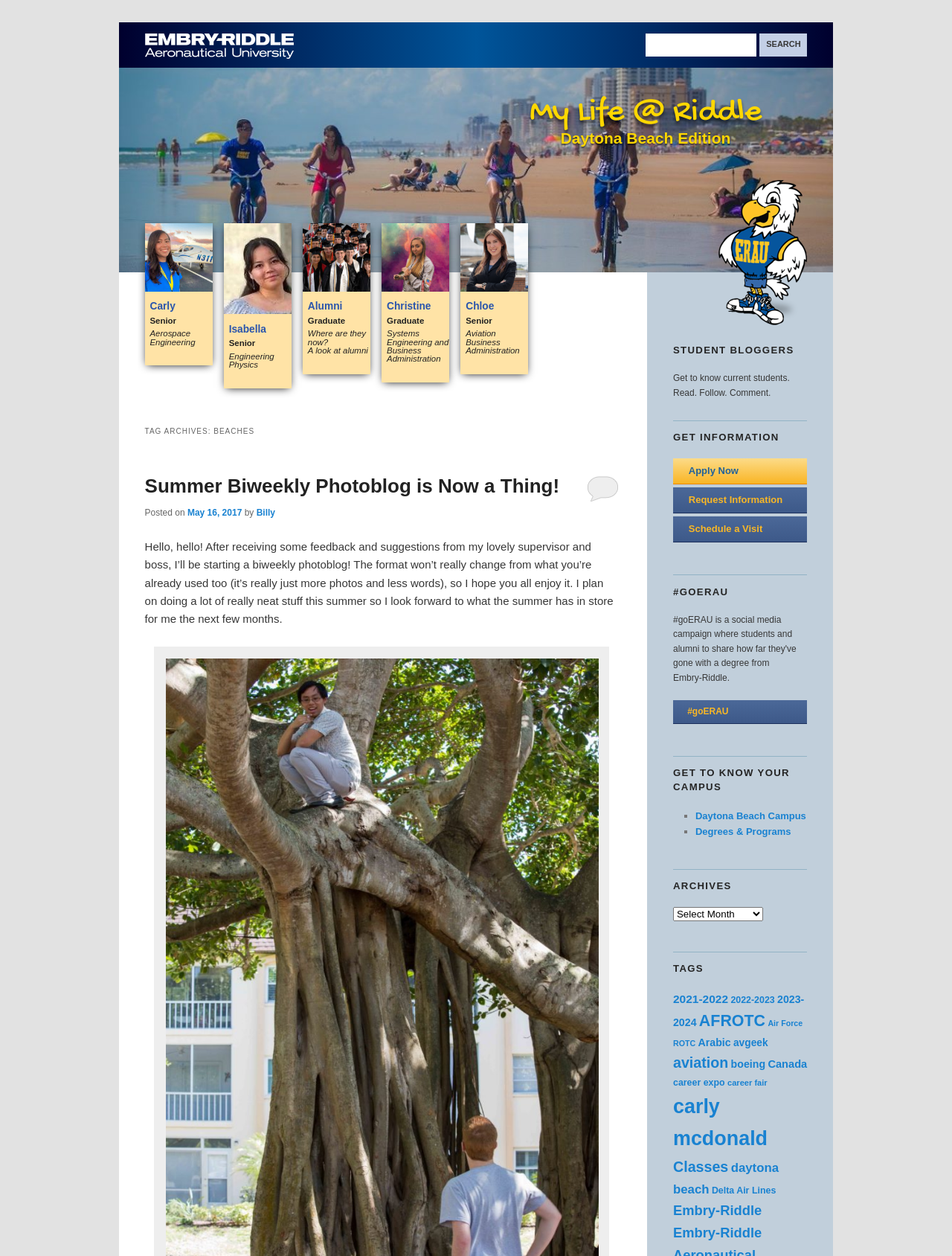Please examine the image and provide a detailed answer to the question: What is the title of the latest article?

I looked for the most recent article title, which is located under the 'TAG ARCHIVES: BEACHES' section, and found the title 'Summer Biweekly Photoblog is Now a Thing!'.